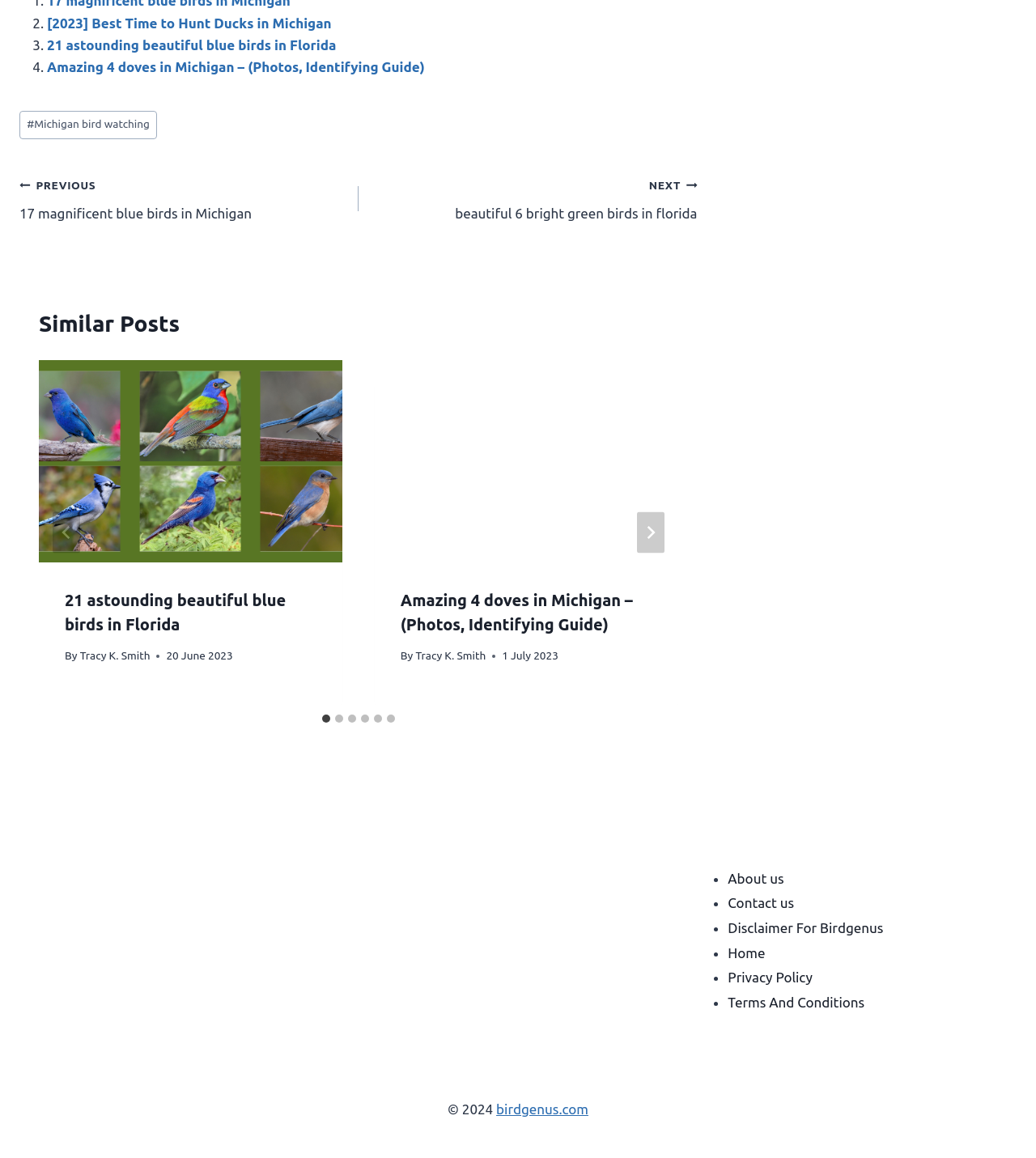Kindly provide the bounding box coordinates of the section you need to click on to fulfill the given instruction: "Go to the next slide".

[0.614, 0.442, 0.641, 0.478]